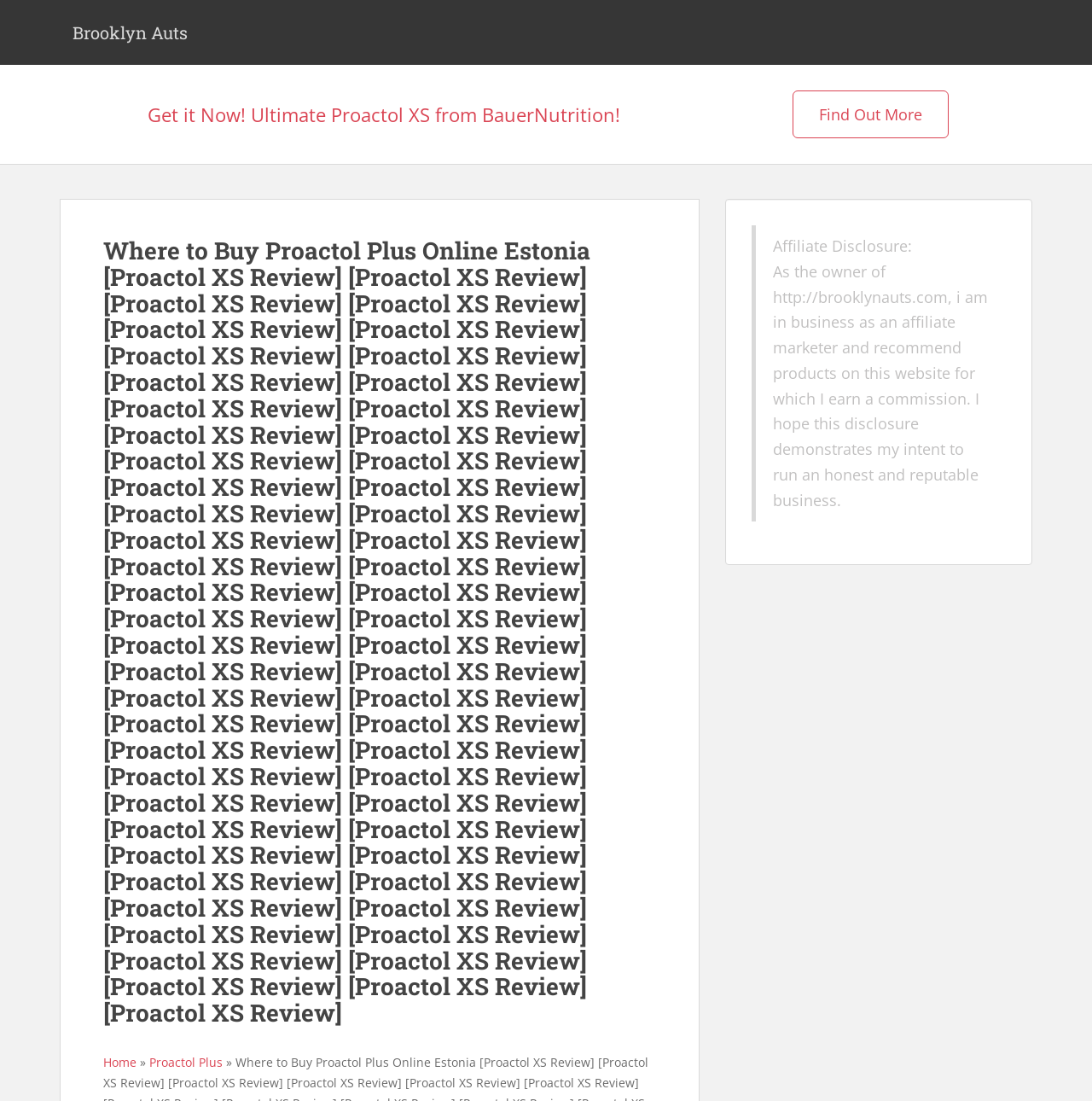What is the text of the first link on the webpage?
Respond to the question with a single word or phrase according to the image.

Brooklyn Auts